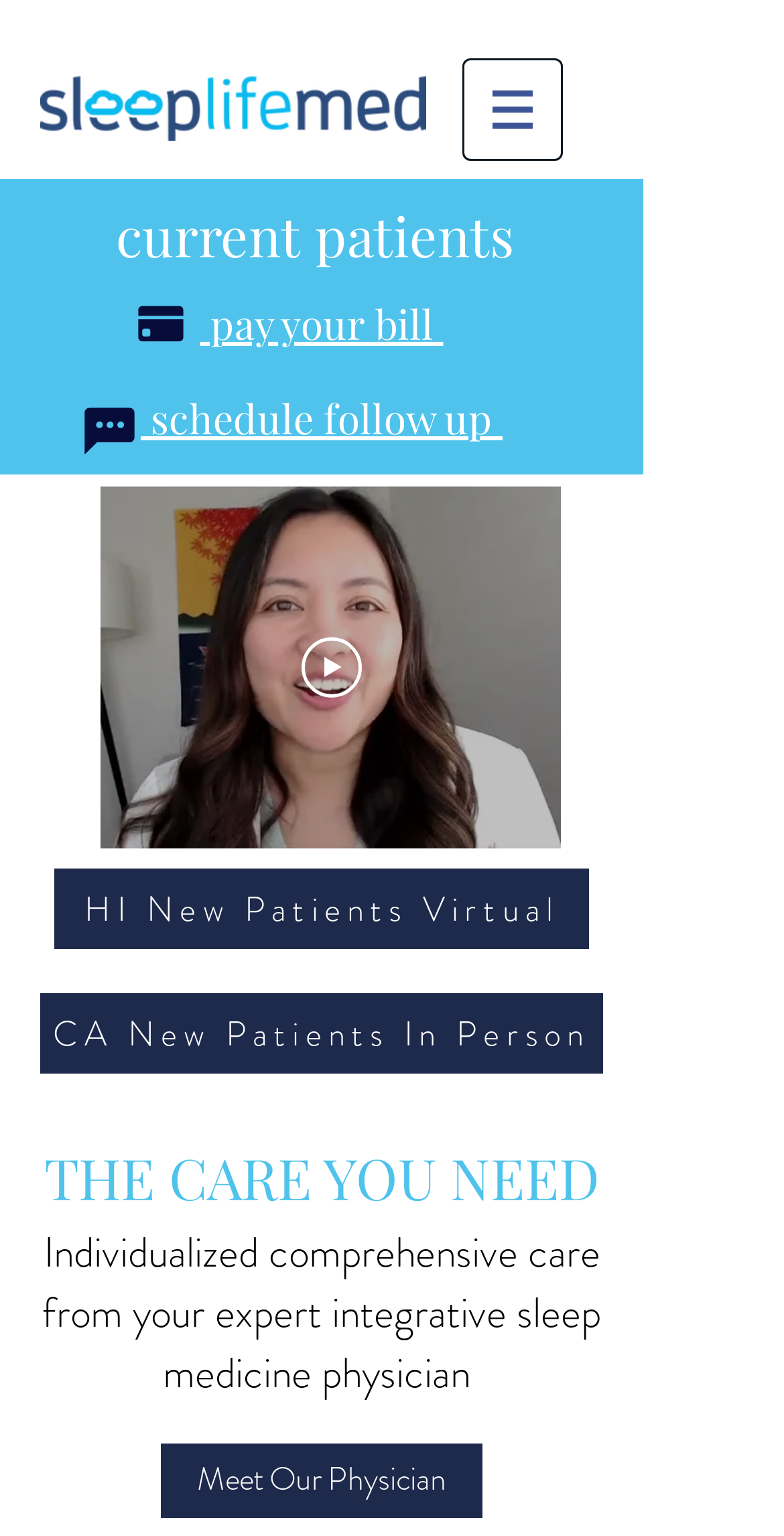Please answer the following question using a single word or phrase: 
How many navigation links are available?

3